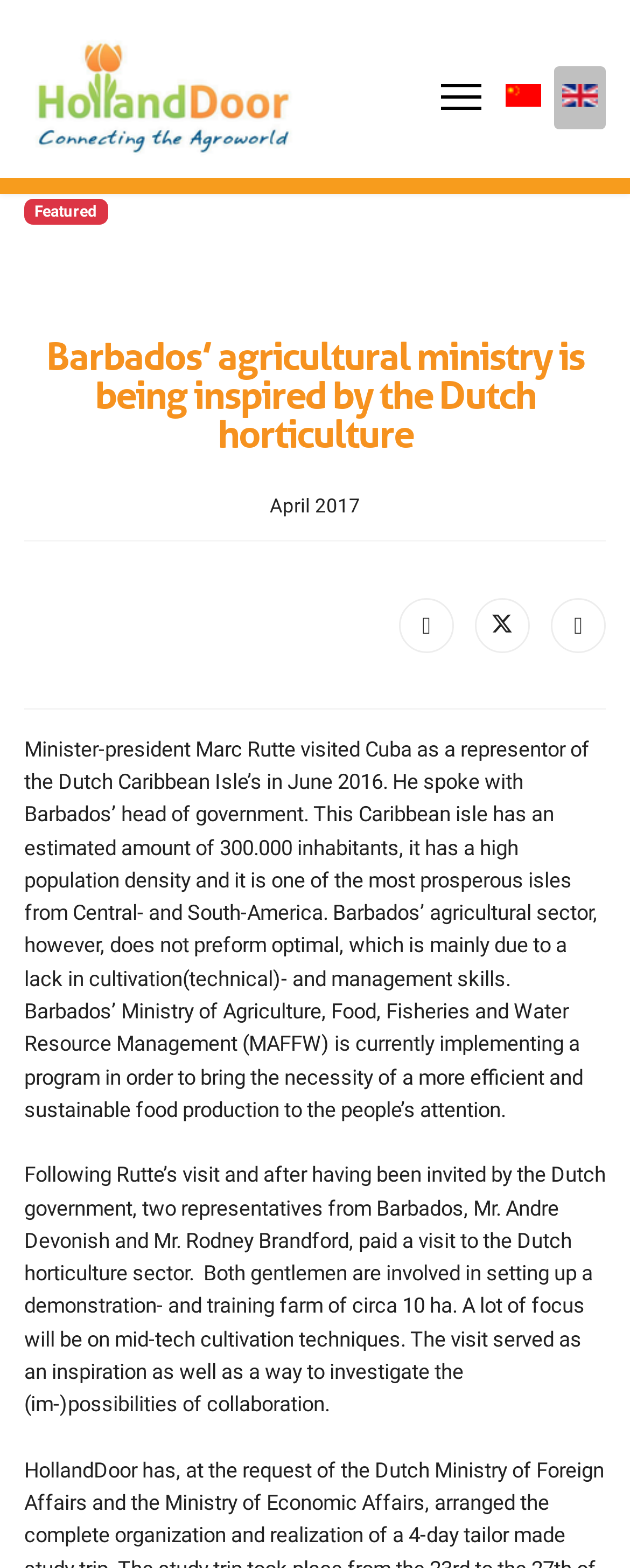What is the purpose of the demonstration- and training farm?
Please provide a single word or phrase answer based on the image.

mid-tech cultivation techniques